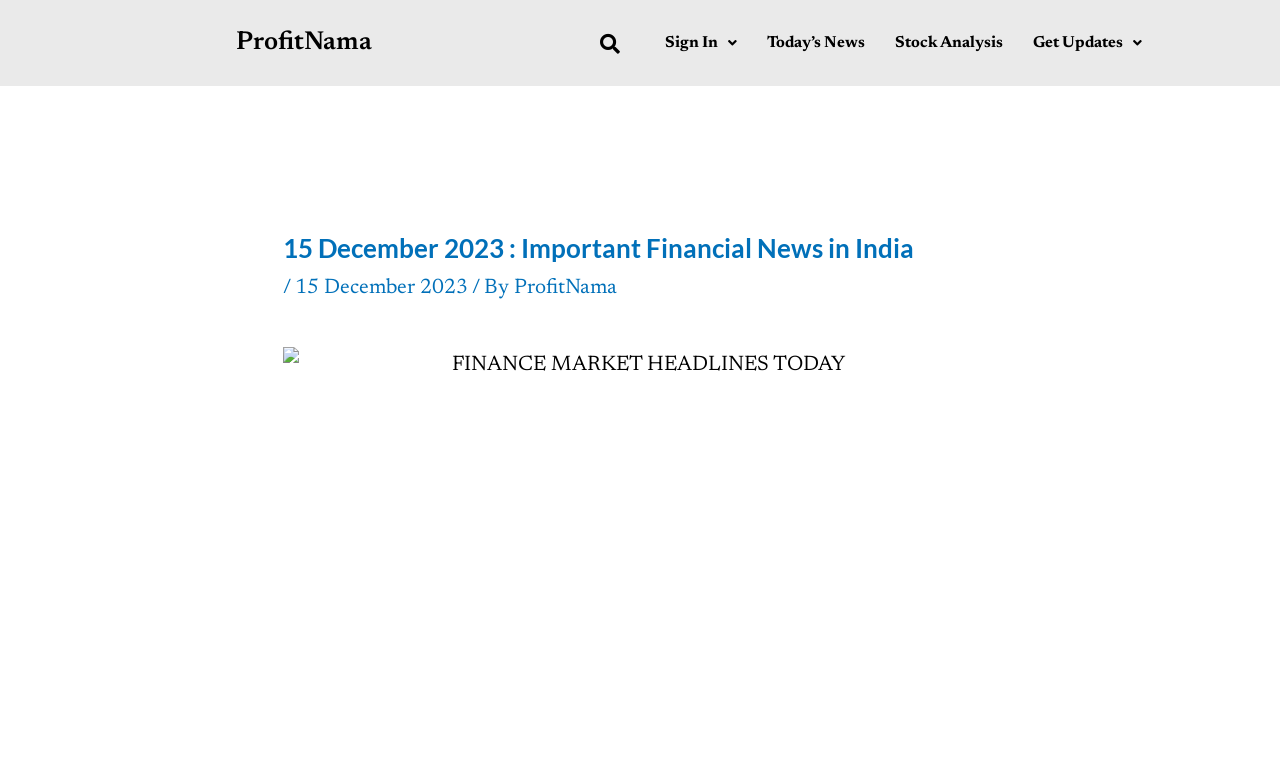Identify the bounding box coordinates of the element that should be clicked to fulfill this task: "Search for financial news". The coordinates should be provided as four float numbers between 0 and 1, i.e., [left, top, right, bottom].

[0.42, 0.029, 0.492, 0.083]